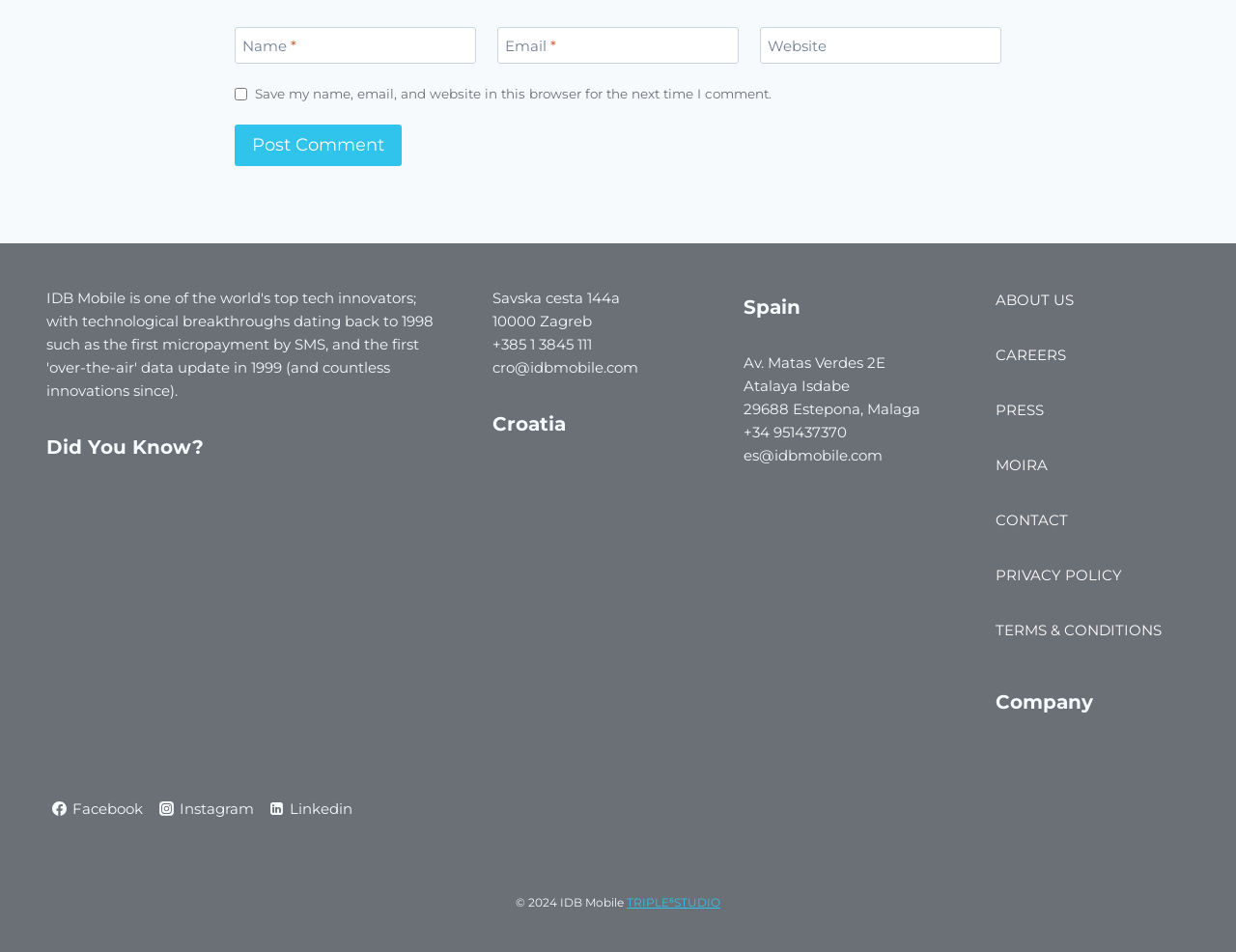What is the link to the company's privacy policy?
Using the picture, provide a one-word or short phrase answer.

PRIVACY POLICY